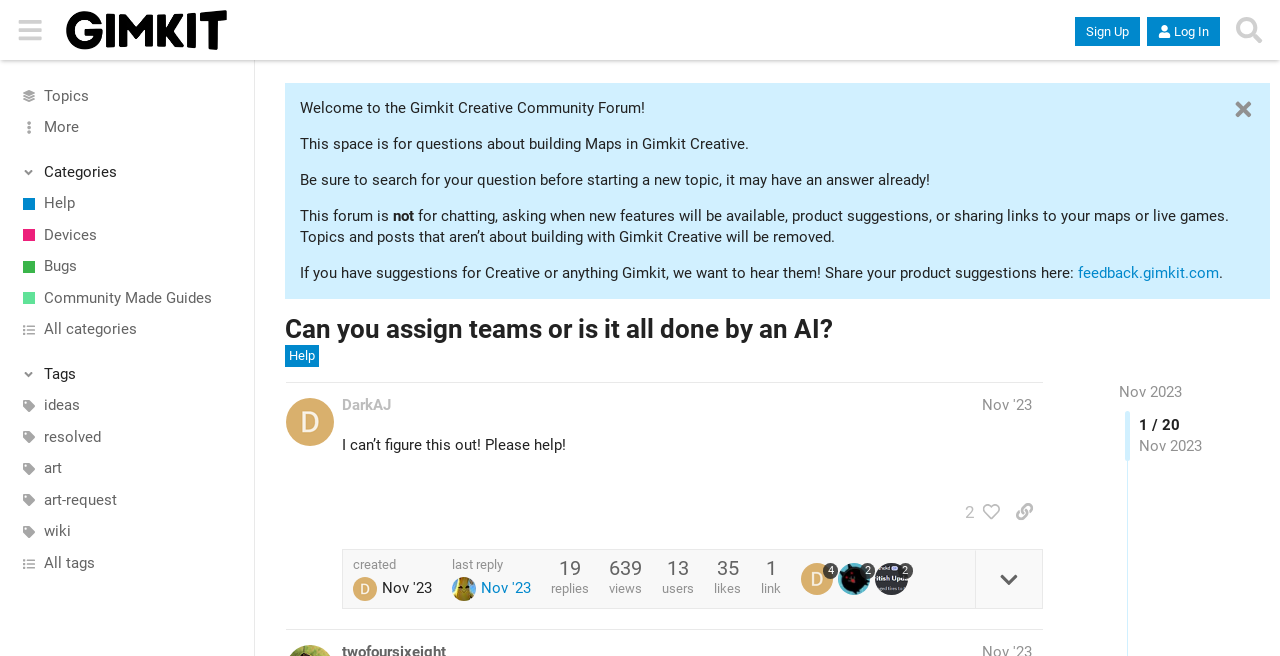Find the bounding box coordinates of the area that needs to be clicked in order to achieve the following instruction: "Search for a topic". The coordinates should be specified as four float numbers between 0 and 1, i.e., [left, top, right, bottom].

[0.959, 0.013, 0.992, 0.078]